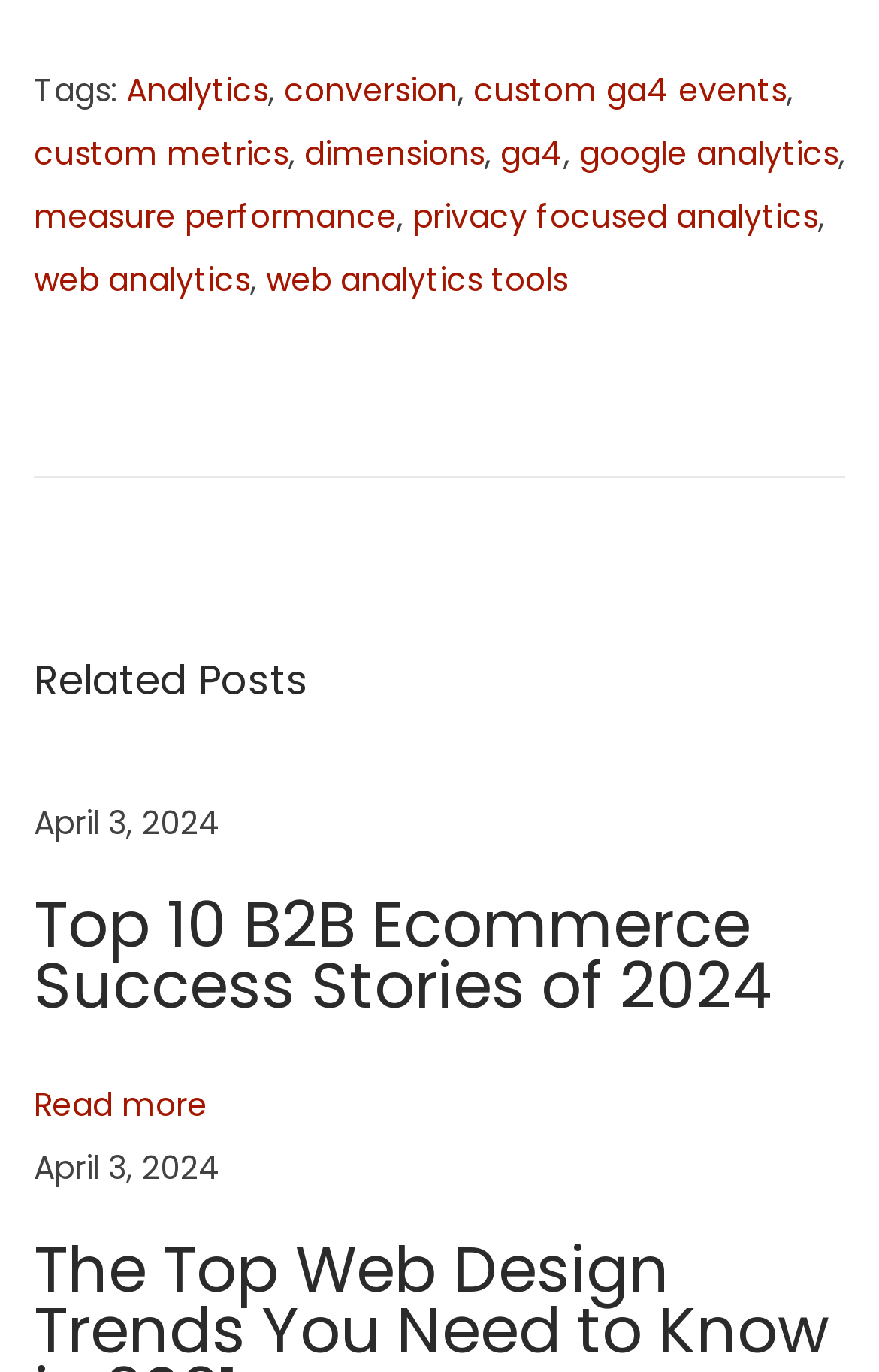Specify the bounding box coordinates for the region that must be clicked to perform the given instruction: "Click the 'Skip to content' link".

None